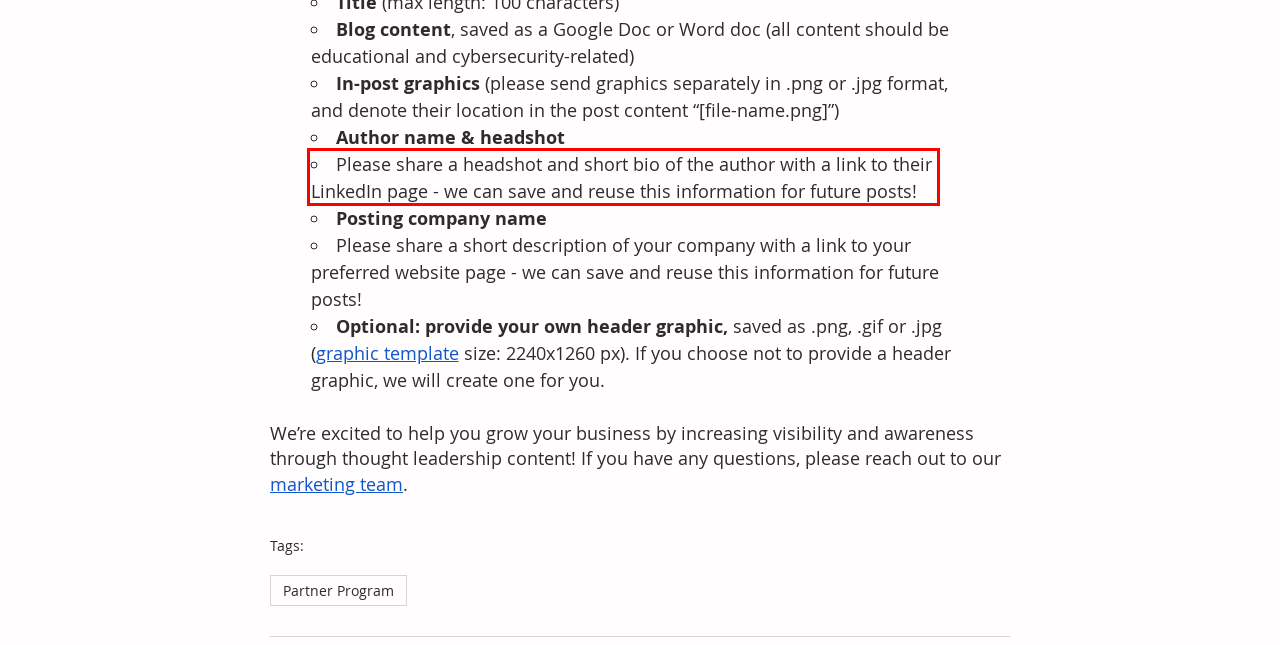Please extract the text content from the UI element enclosed by the red rectangle in the screenshot.

Please share a headshot and short bio of the author with a link to their LinkedIn page - we can save and reuse this information for future posts!